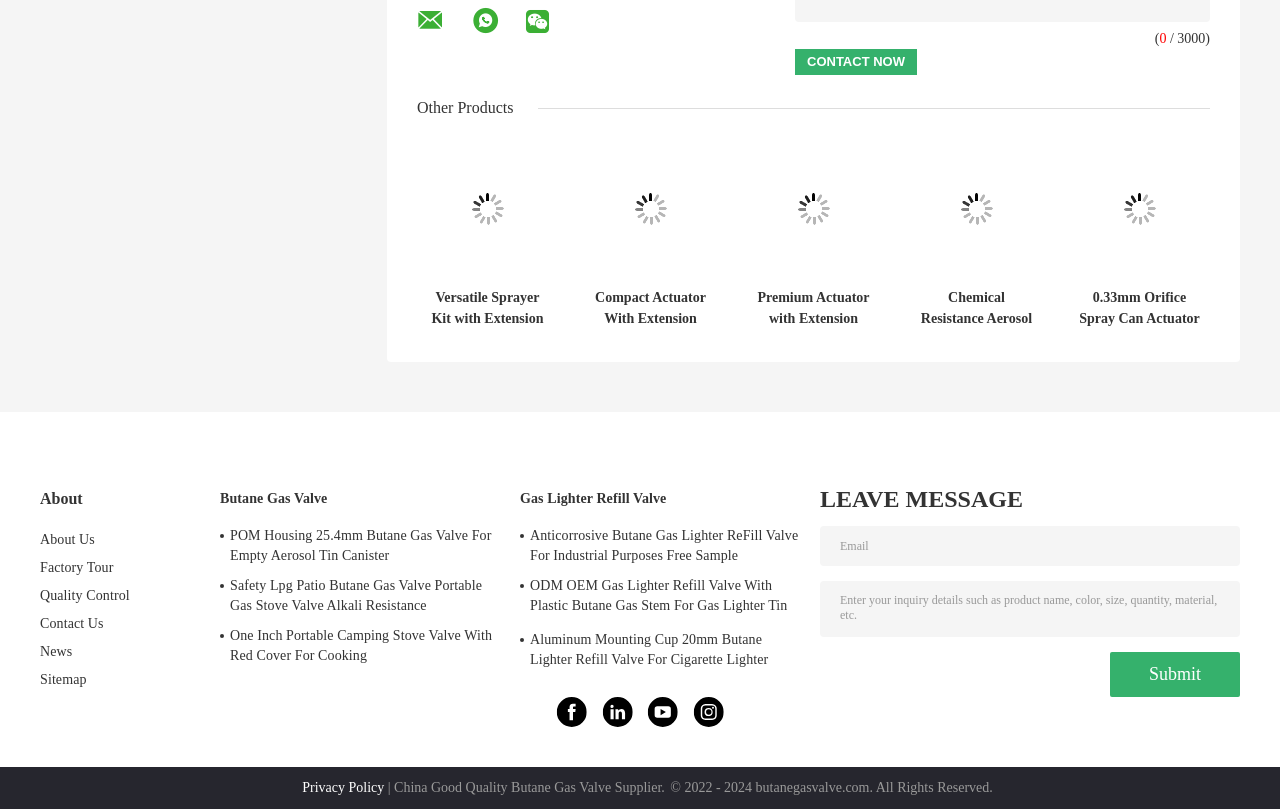Can you show the bounding box coordinates of the region to click on to complete the task described in the instruction: "Click the 'Contact Now' button"?

[0.621, 0.061, 0.716, 0.093]